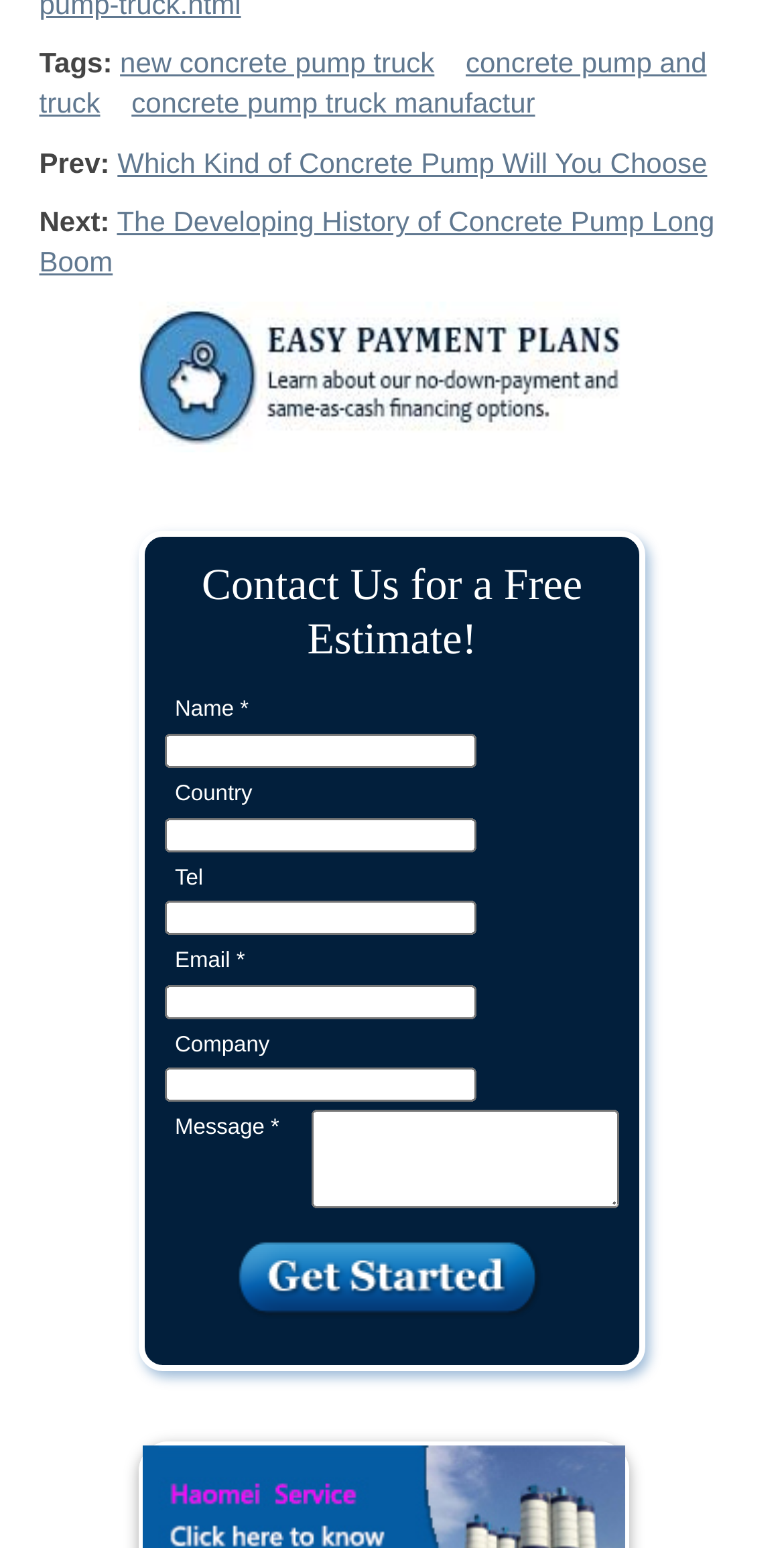What is the purpose of the form on the webpage?
Offer a detailed and full explanation in response to the question.

The form on the webpage is for users to contact the company, as indicated by the heading 'Contact Us for a Free Estimate!' and the various input fields for name, country, tel, email, company, and message.